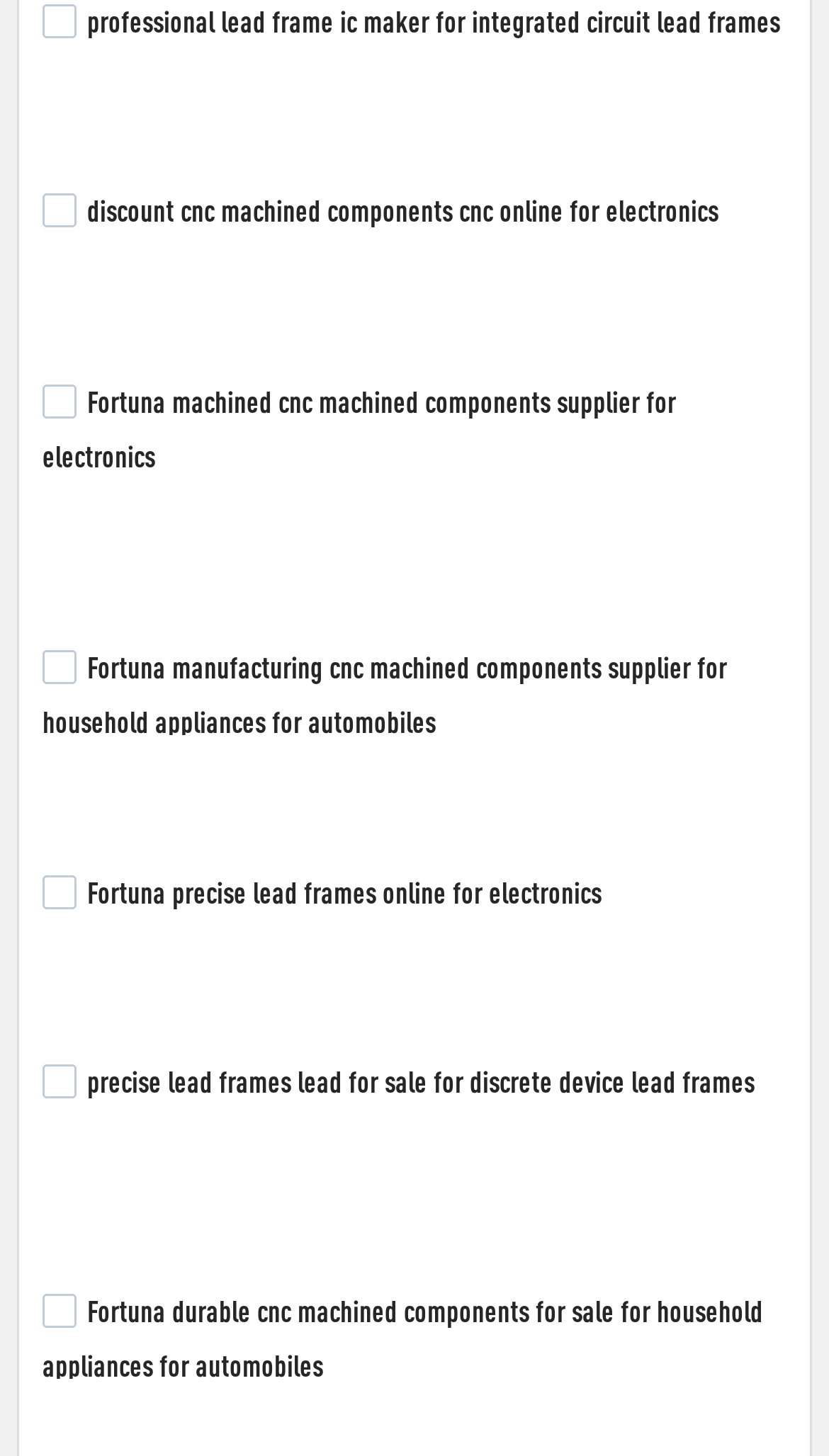Identify the bounding box coordinates of the element that should be clicked to fulfill this task: "Check the third checkbox". The coordinates should be provided as four float numbers between 0 and 1, i.e., [left, top, right, bottom].

[0.051, 0.263, 0.092, 0.287]